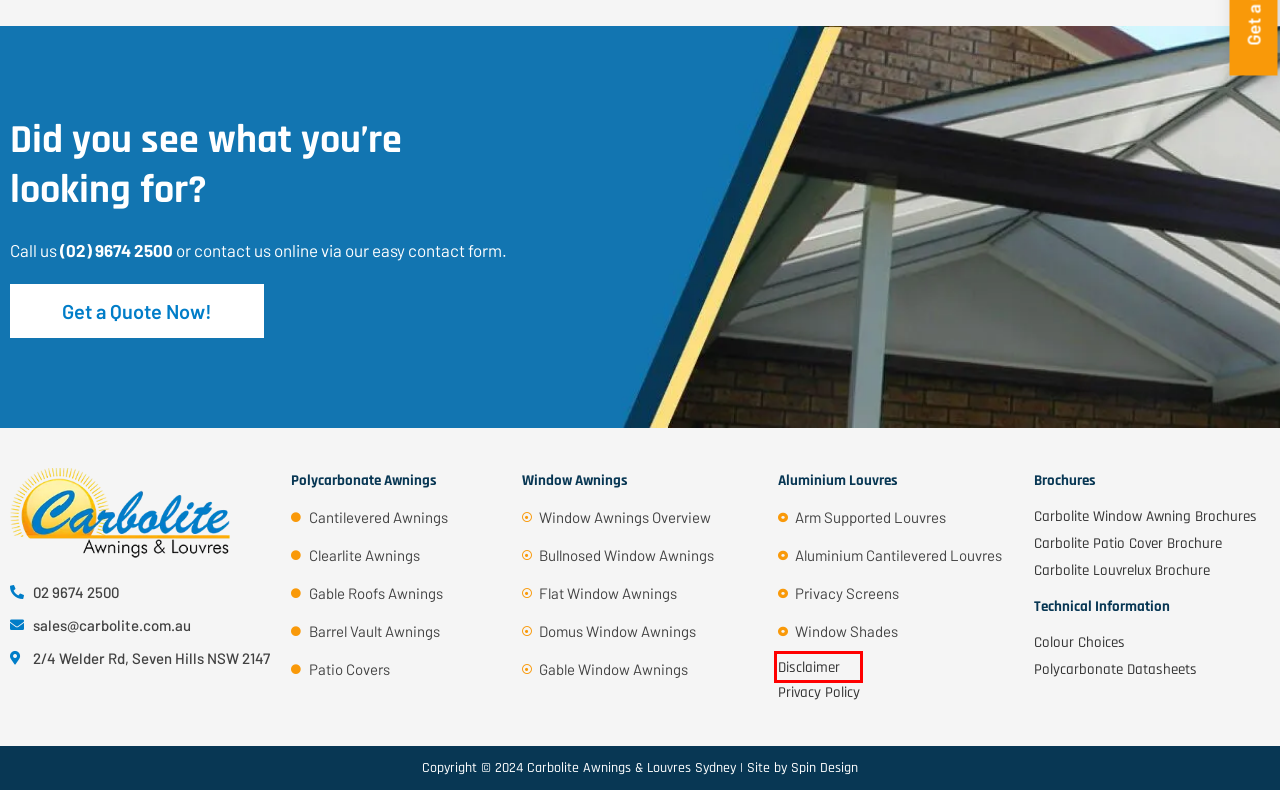Given a screenshot of a webpage featuring a red bounding box, identify the best matching webpage description for the new page after the element within the red box is clicked. Here are the options:
A. Aluminium Cantilevered Awnings and Louvres
B. Privacy Policy for Carbolite Awnings in Sydney
C. Aluminium Window Shades
D. Flat Window Awnings by Carbolite
E. Aluminium Privacy Screens by Carbolite Sydney
F. Carbolite Pty Ltd Disclaimer
G. Ecommerce, Shopify & Wordpress Web Design & Development Company Sydney
H. Carbolite Polycarbonate Datasheets

F